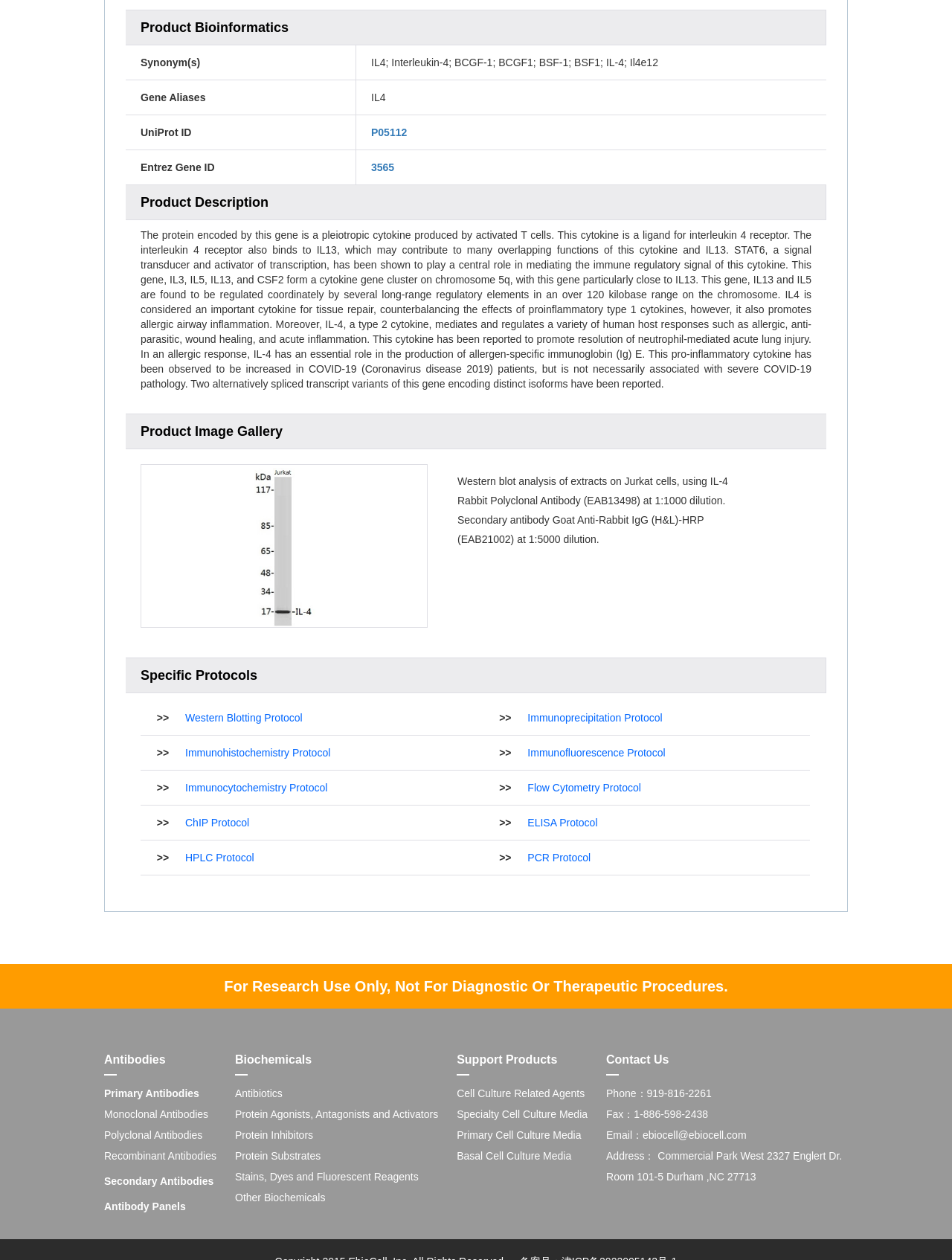Locate the bounding box coordinates of the element I should click to achieve the following instruction: "click the UniProt ID link".

[0.39, 0.1, 0.428, 0.11]